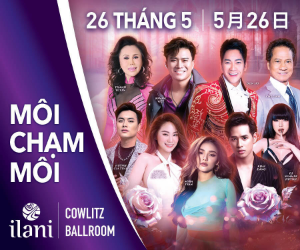Where is the event being held?
Answer the question using a single word or phrase, according to the image.

Cowlitz Ballroom